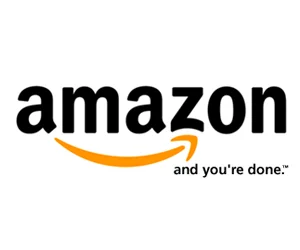Analyze the image and provide a detailed answer to the question: What is the tone conveyed by the tagline 'and you're done.'?

The tagline 'and you're done.' conveys a tone of convenience and ease of use, suggesting that customers can quickly and easily complete their shopping tasks on the platform. This tone is consistent with Amazon's emphasis on customer satisfaction and its position as a leader in e-commerce.